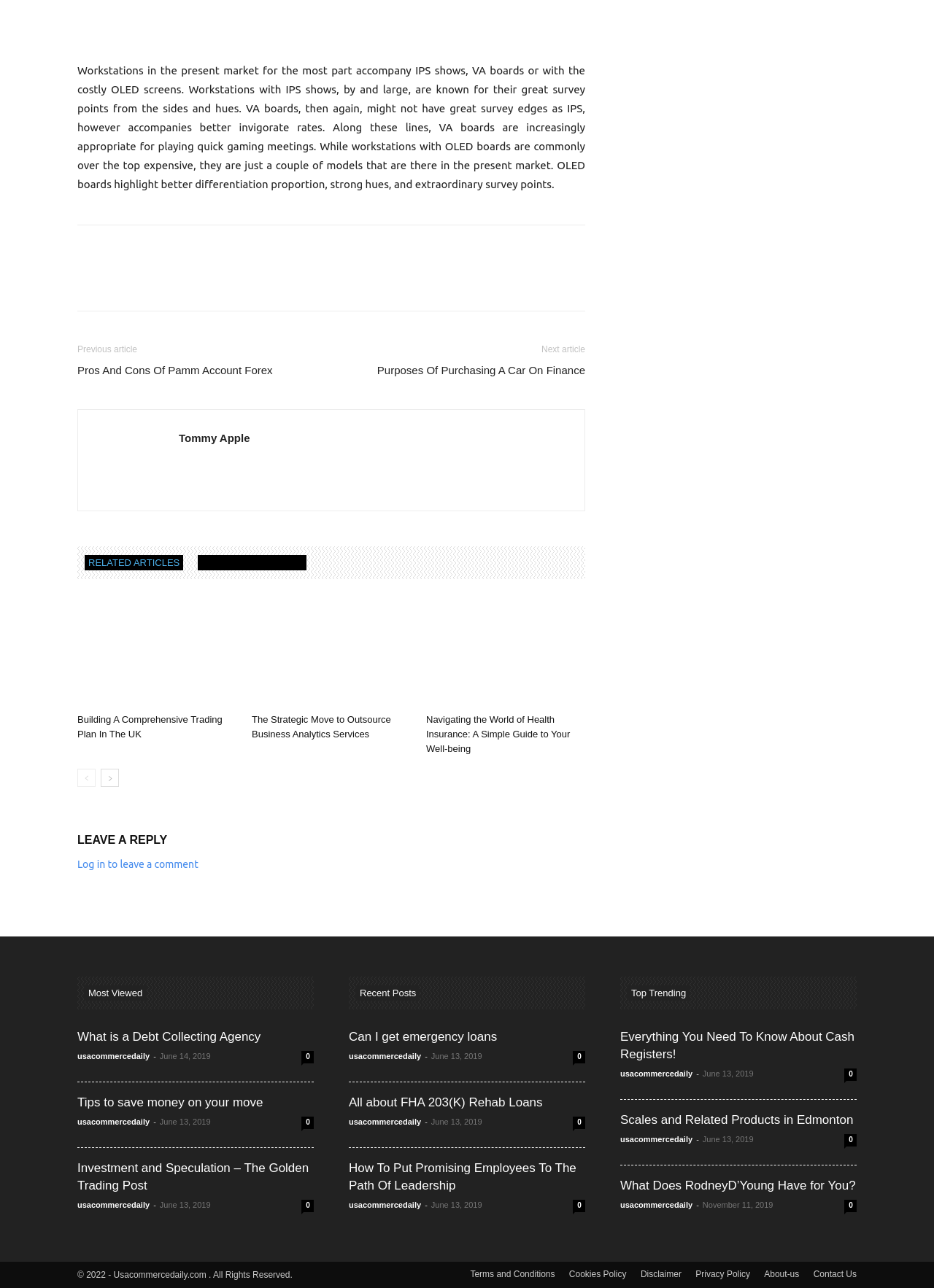Kindly determine the bounding box coordinates for the area that needs to be clicked to execute this instruction: "Read 'Tips to save money on your move'".

[0.083, 0.851, 0.282, 0.862]